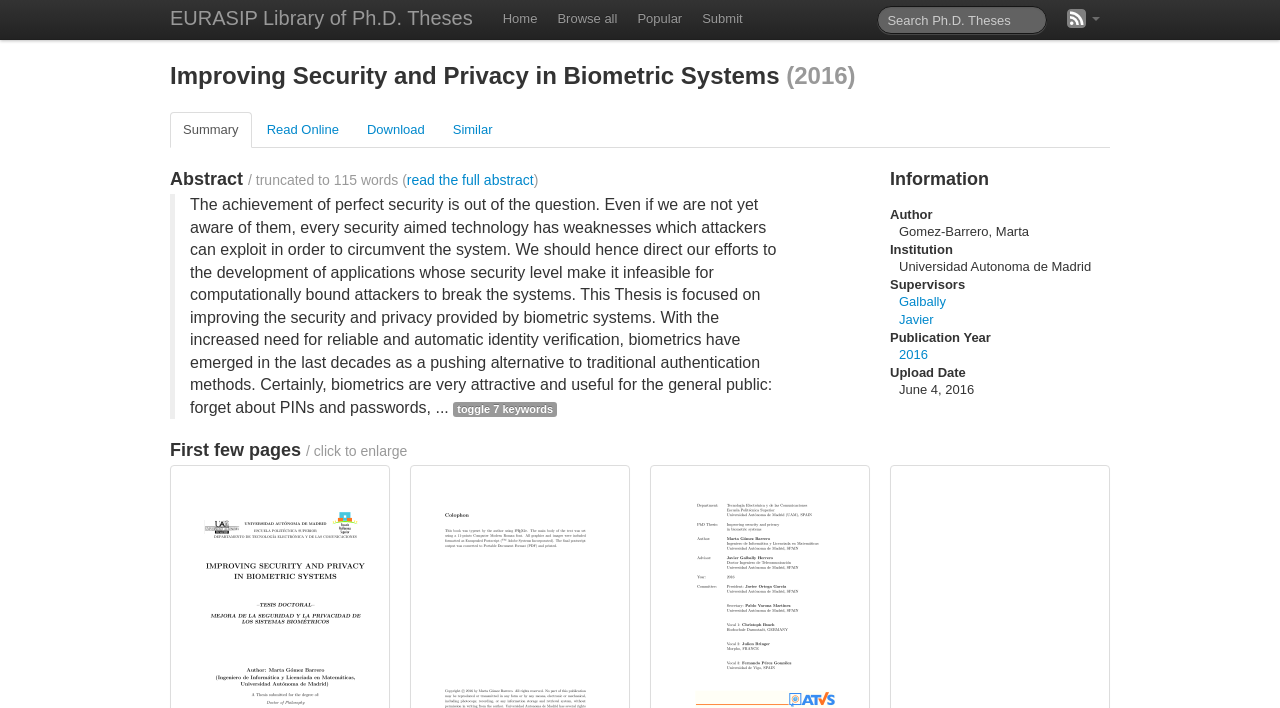Refer to the image and provide a thorough answer to this question:
What is the title of the Ph.D. thesis?

The title of the Ph.D. thesis can be found in the heading element with the text 'Improving Security and Privacy in Biometric Systems (2016)'. This heading is located at the top of the webpage, indicating that it is the main title of the thesis.